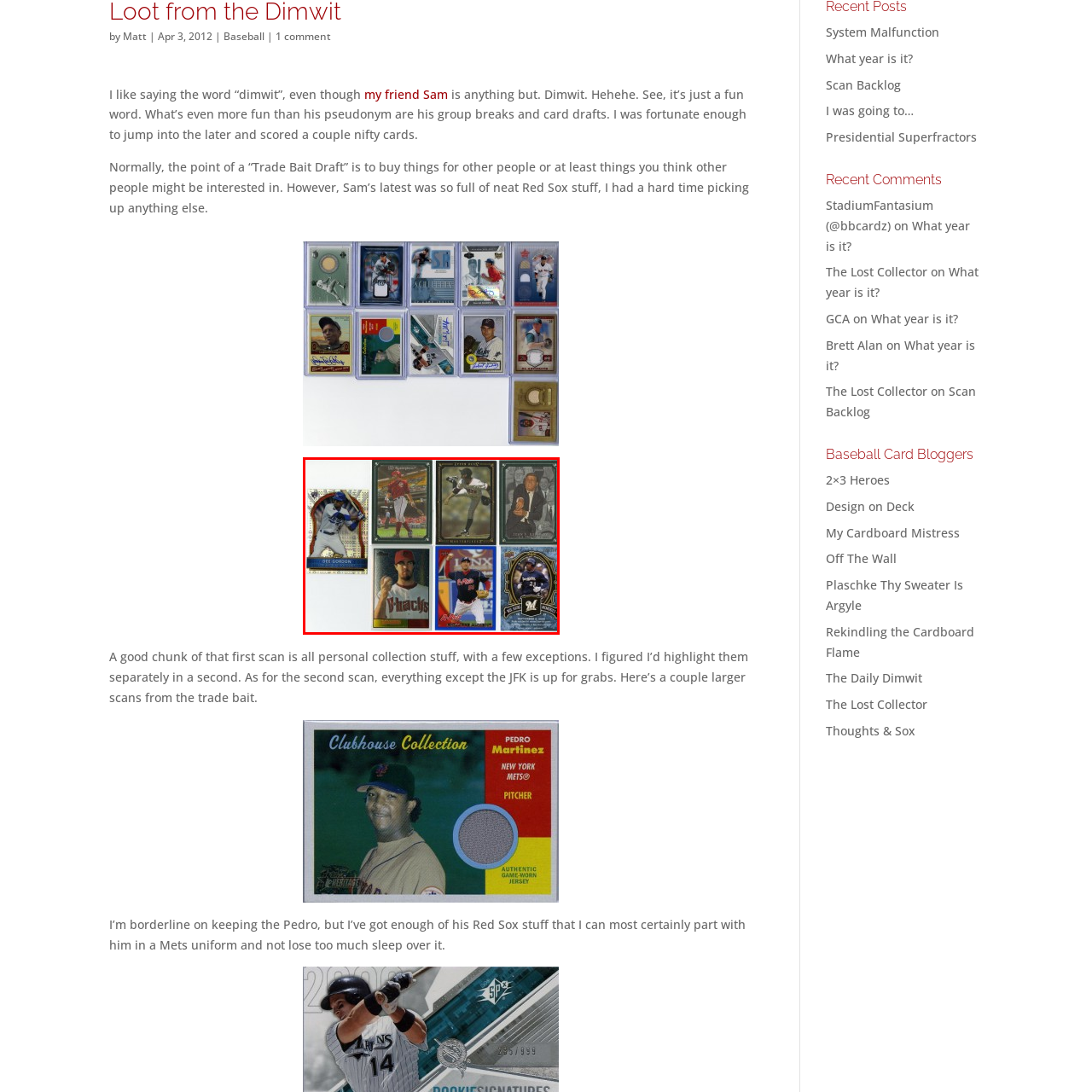Please provide a comprehensive description of the image that is enclosed within the red boundary.

The image features a collection of seven baseball trading cards displayed in a grid format. Each card showcases a different player, highlighting various aspects of baseball memorabilia. 

On the far left, a vibrant card of Dee Gordon stands out with its colorful design, hinting at his dynamic playing style. Adjacent to it, a card features a player in a red jersey, likely from the Cincinnati Reds, standing in a stadium setting. To the right, another card presents a classic pose of a pitcher, illustrated in a black-and-white style that emphasizes the vintage feel.

The lower row includes a card of a pitcher wearing a red cap for the Vipers, showcasing a close-up image that displays the player's focus and determination. Next to this, there’s a card from the Atlanta Braves, which captures the essence of minor league baseball culture. Rounding out the collection is a distinctive card featuring the Milwaukee Brewers logo, portraying a player that contributes to the team’s legacy.

This assortment illustrates the rich community of baseball fans and collectors, emphasizing the nostalgia and excitement surrounding the sport. The variety of designs and team affiliations reflect the diversity within baseball trading card collecting, making it not just a hobby, but a cherished tradition for fans.